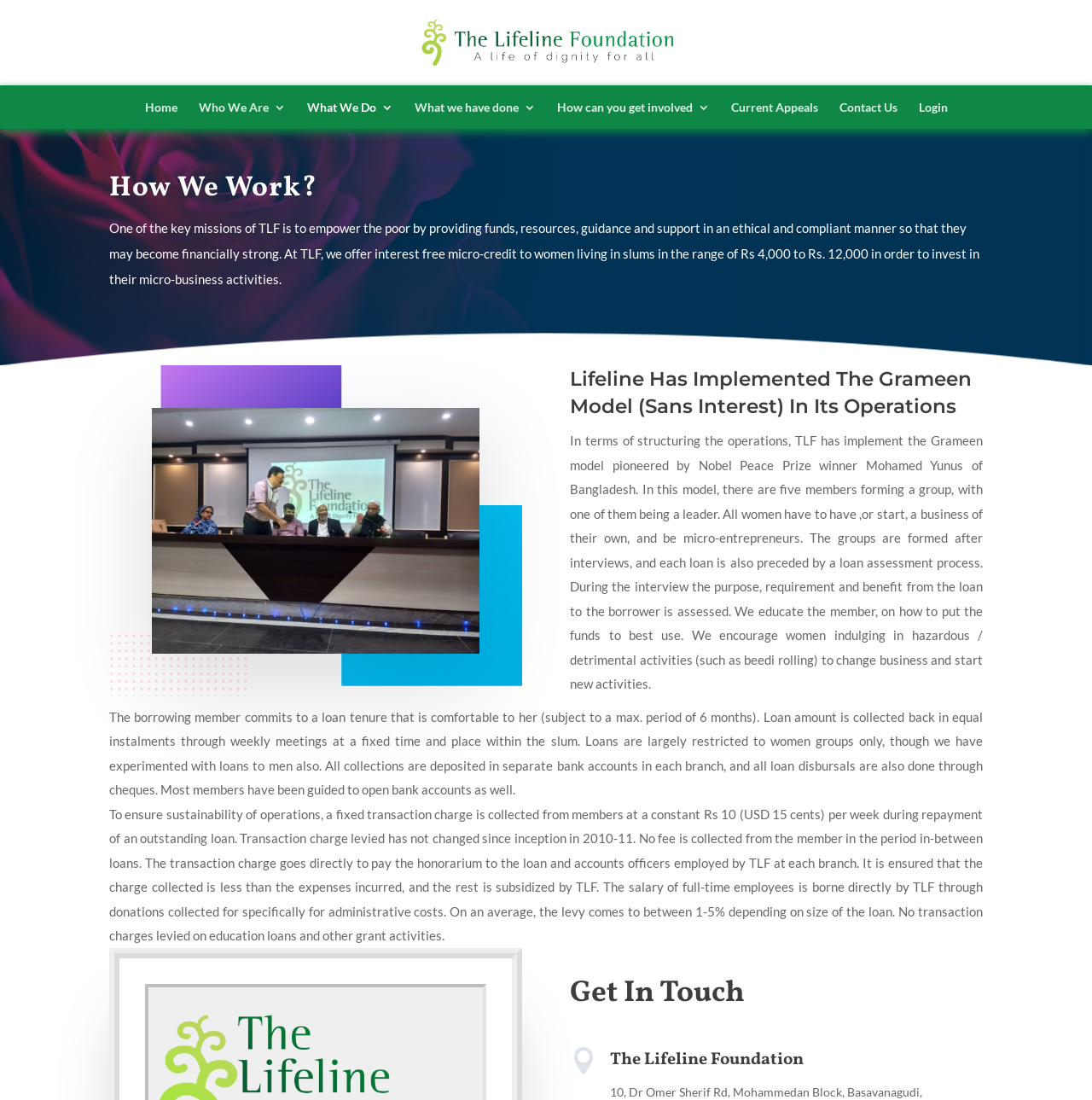What is the title or heading displayed on the webpage?

How We Work?